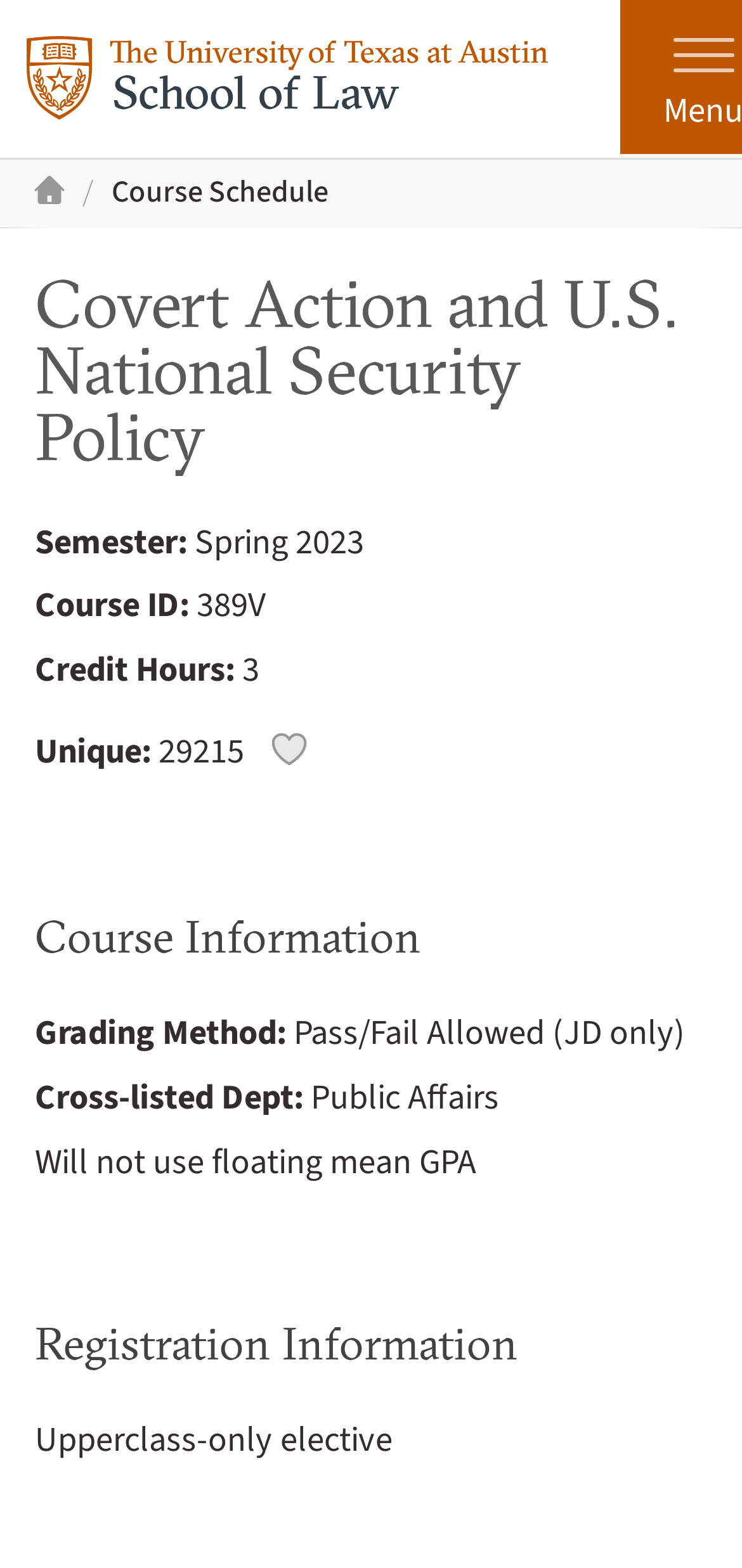Using the format (top-left x, top-left y, bottom-right x, bottom-right y), and given the element description, identify the bounding box coordinates within the screenshot: Texas Law Home

[0.047, 0.108, 0.088, 0.139]